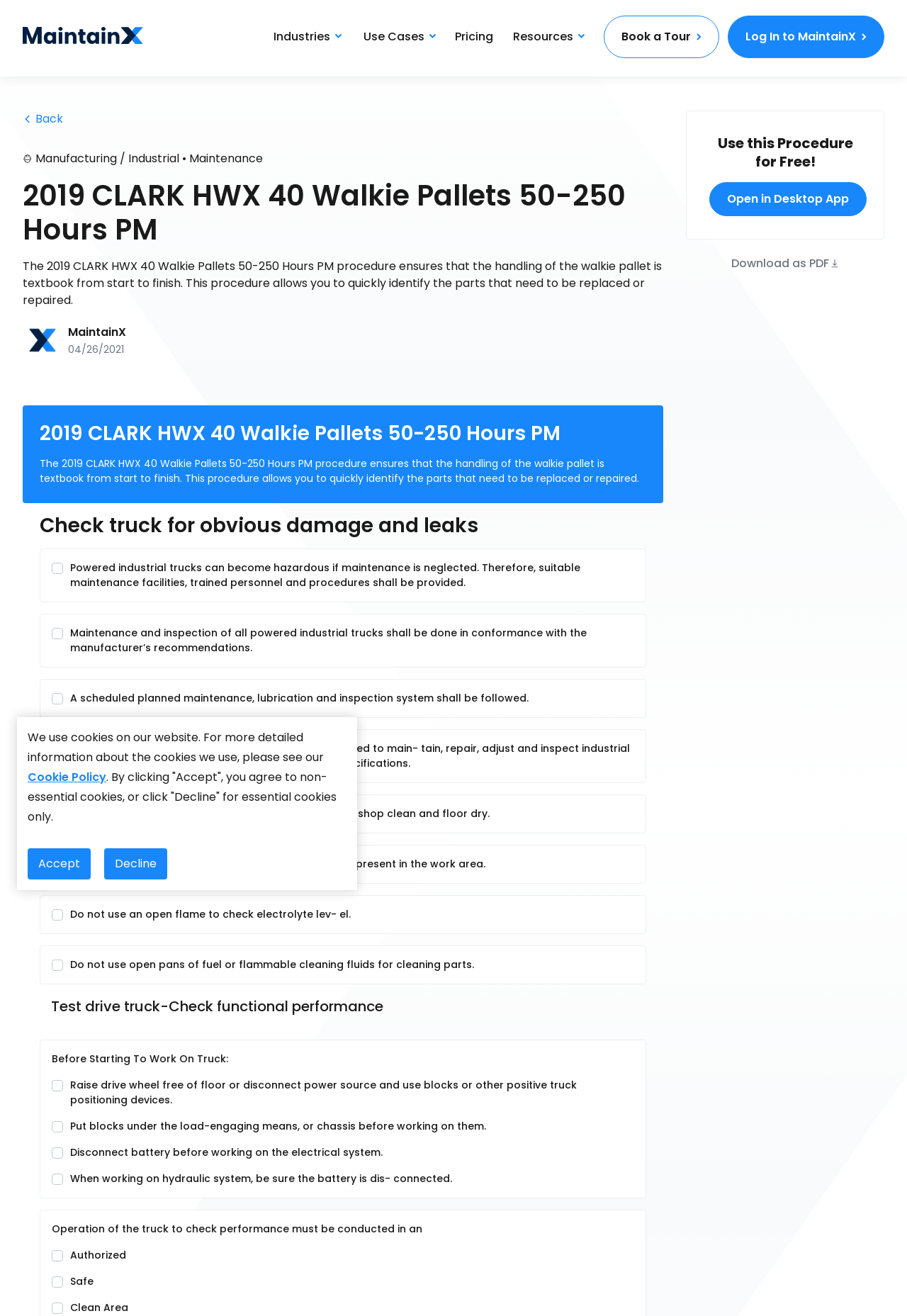Please determine the bounding box coordinates for the UI element described here. Use the format (top-left x, top-left y, bottom-right x, bottom-right y) with values bounded between 0 and 1: Links

None